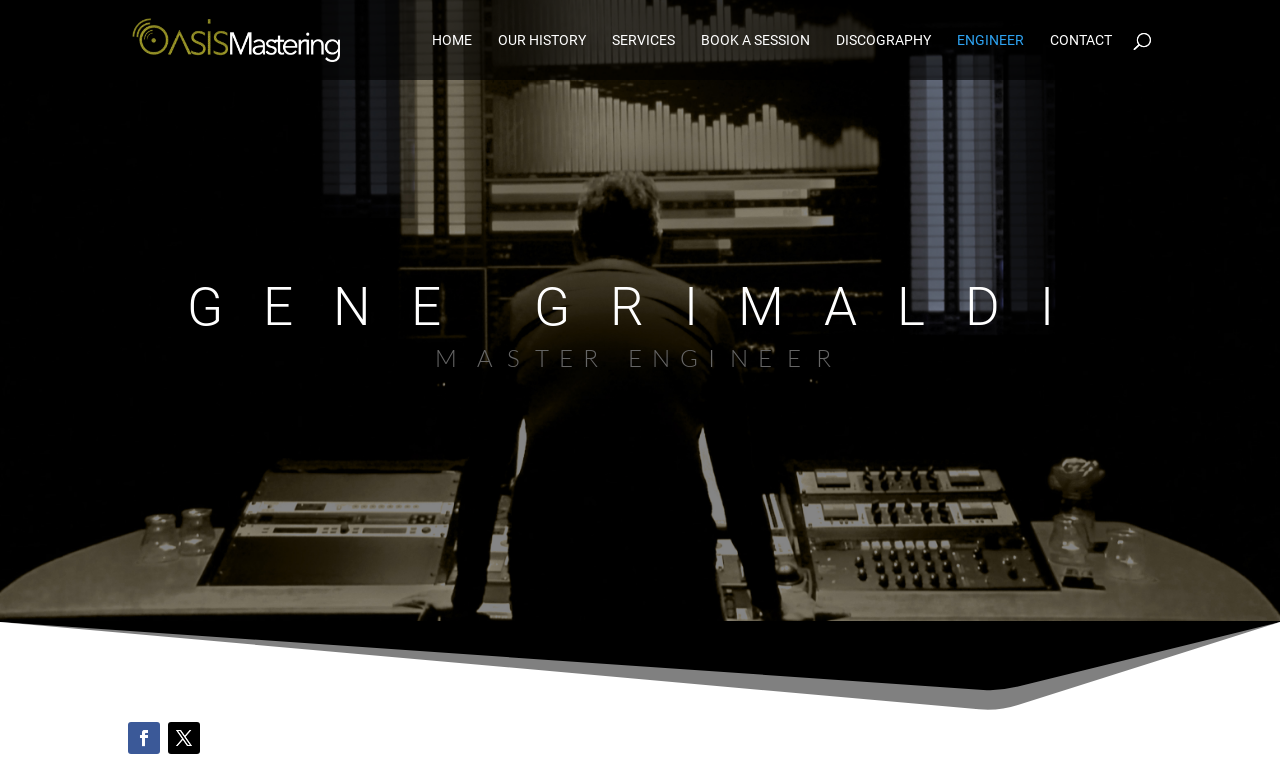Please determine the bounding box coordinates of the element to click on in order to accomplish the following task: "View the ENGINEER page". Ensure the coordinates are four float numbers ranging from 0 to 1, i.e., [left, top, right, bottom].

[0.748, 0.043, 0.8, 0.105]